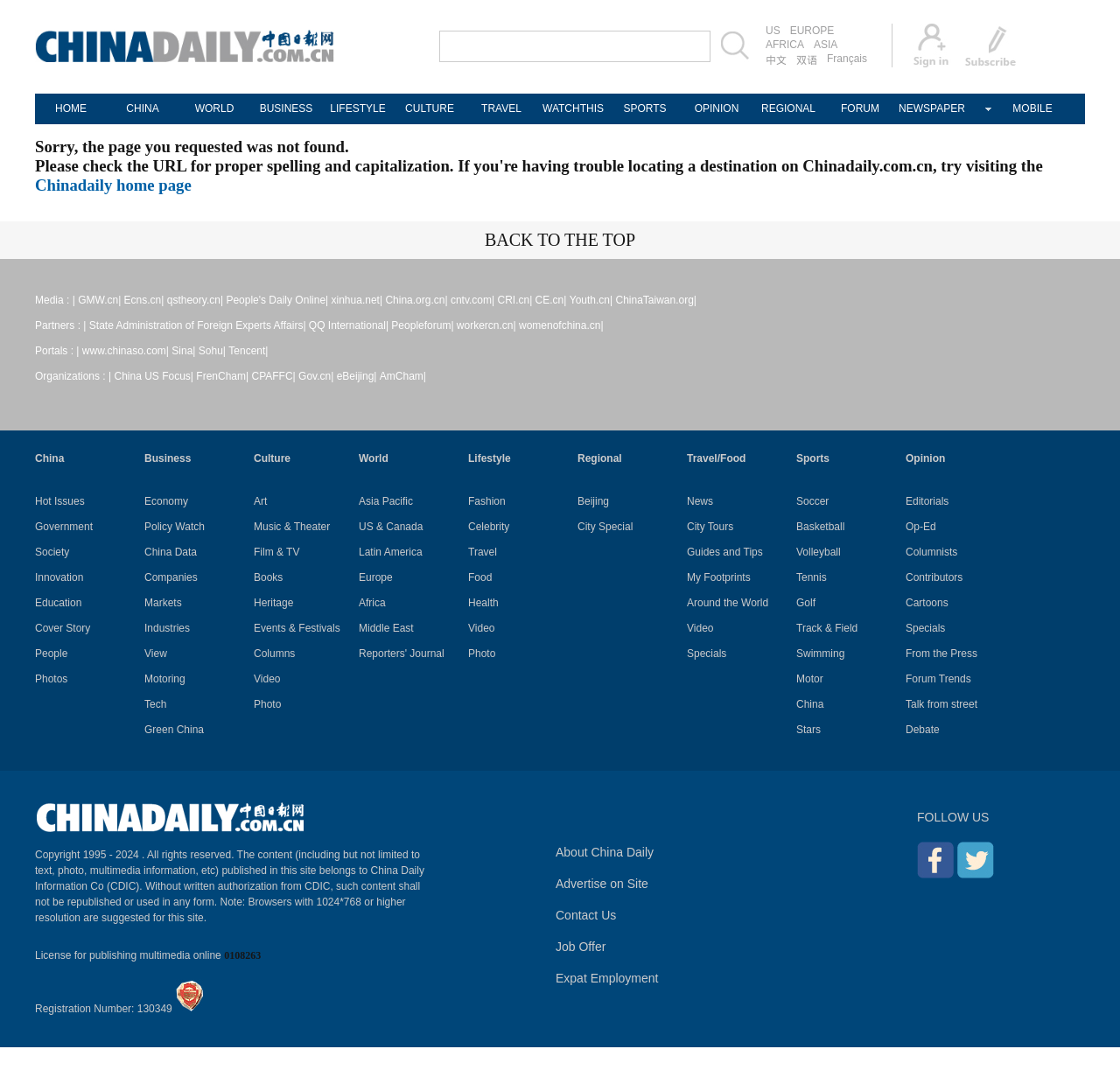Find the bounding box coordinates of the element's region that should be clicked in order to follow the given instruction: "Check the FORUM page". The coordinates should consist of four float numbers between 0 and 1, i.e., [left, top, right, bottom].

[0.736, 0.087, 0.8, 0.115]